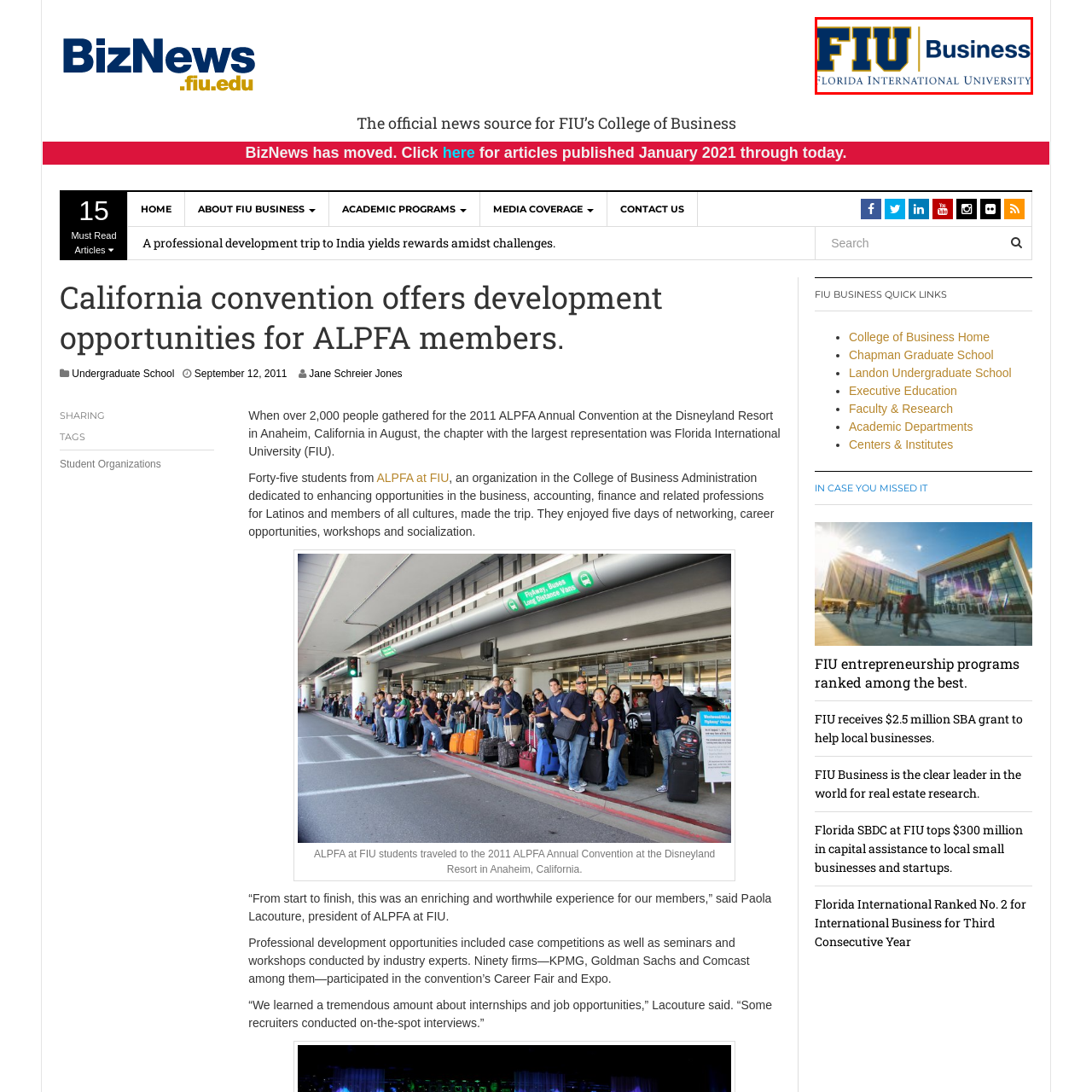What is the full name of the university?
Inspect the image enclosed by the red bounding box and provide a detailed and comprehensive answer to the question.

The full name of the university is 'Florida International University' because it is written in a smaller, more subdued font below the prominent text 'FIU Business'.